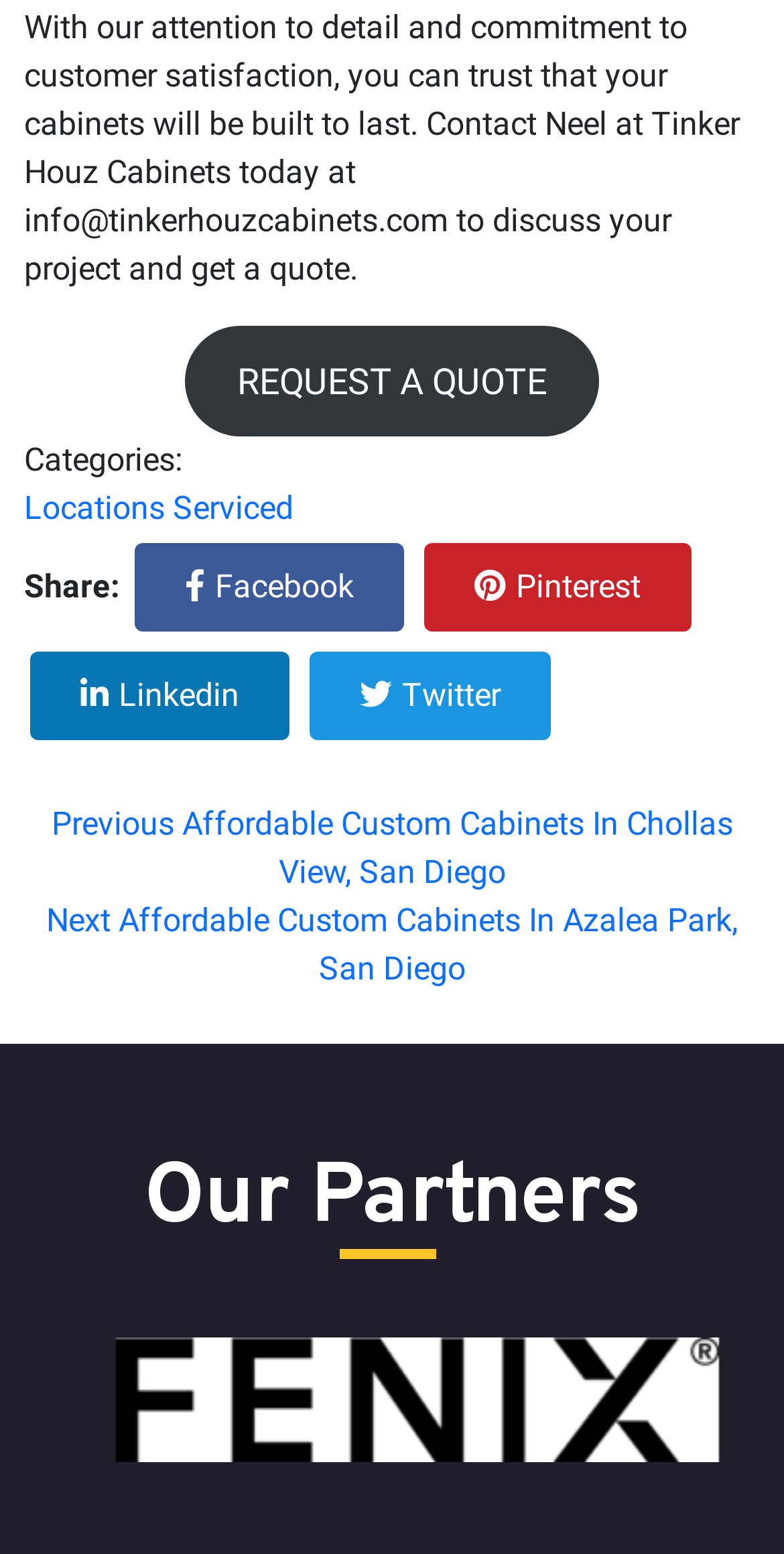Answer the question below in one word or phrase:
What is the text of the first link on the webpage?

REQUEST A QUOTE